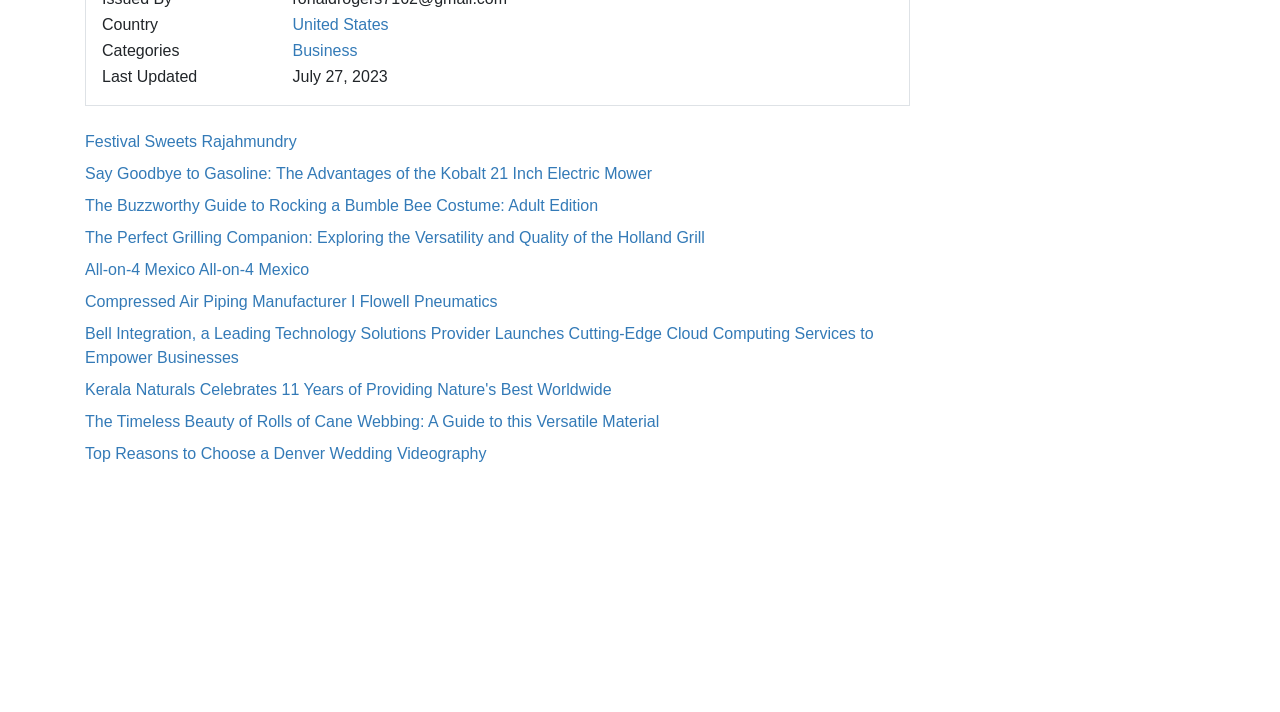Provide the bounding box coordinates in the format (top-left x, top-left y, bottom-right x, bottom-right y). All values are floating point numbers between 0 and 1. Determine the bounding box coordinate of the UI element described as: Festival Sweets Rajahmundry

[0.066, 0.468, 0.232, 0.492]